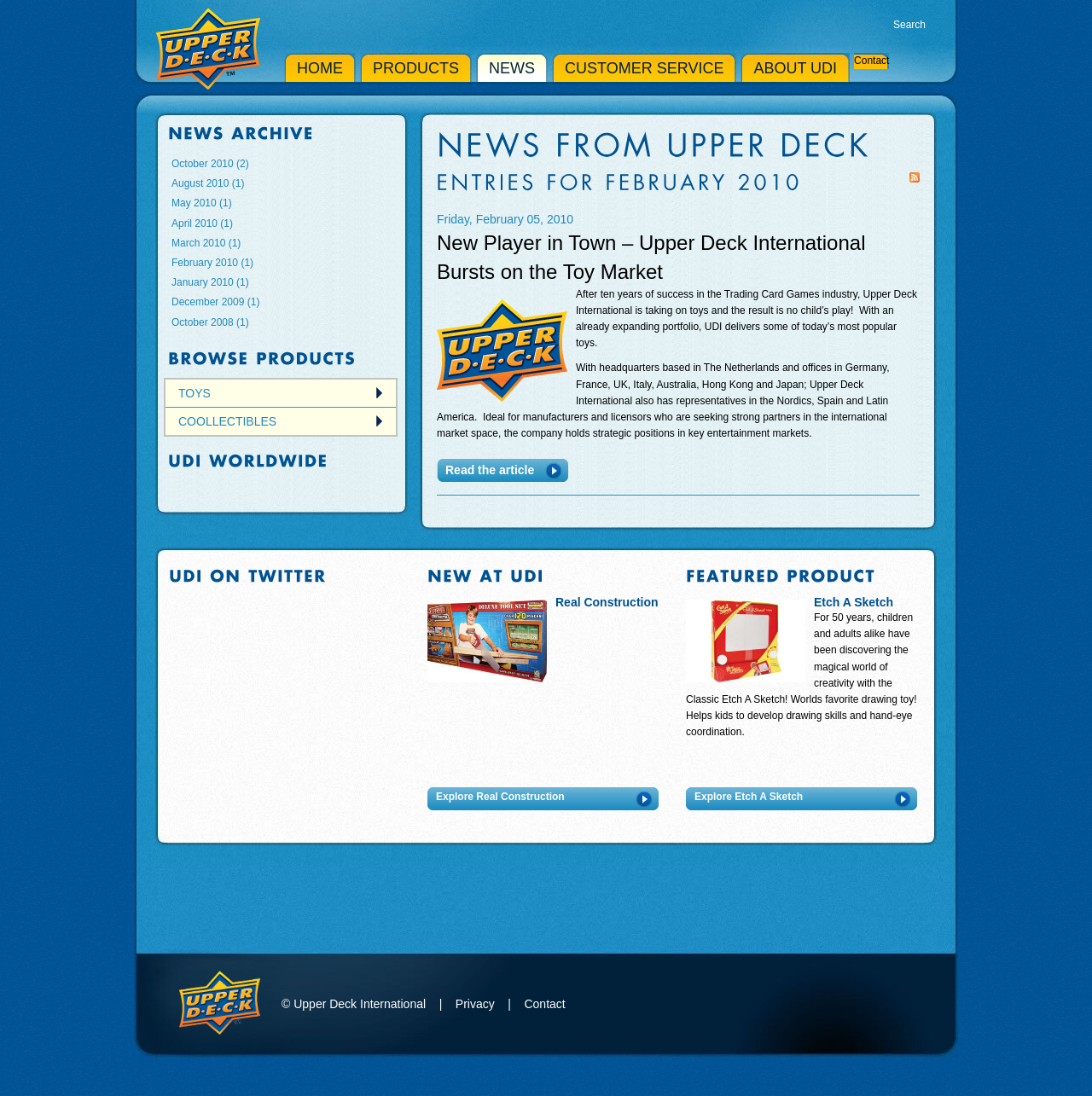Answer the following query with a single word or phrase:
What is the main category of products offered by Upper Deck International?

Toys